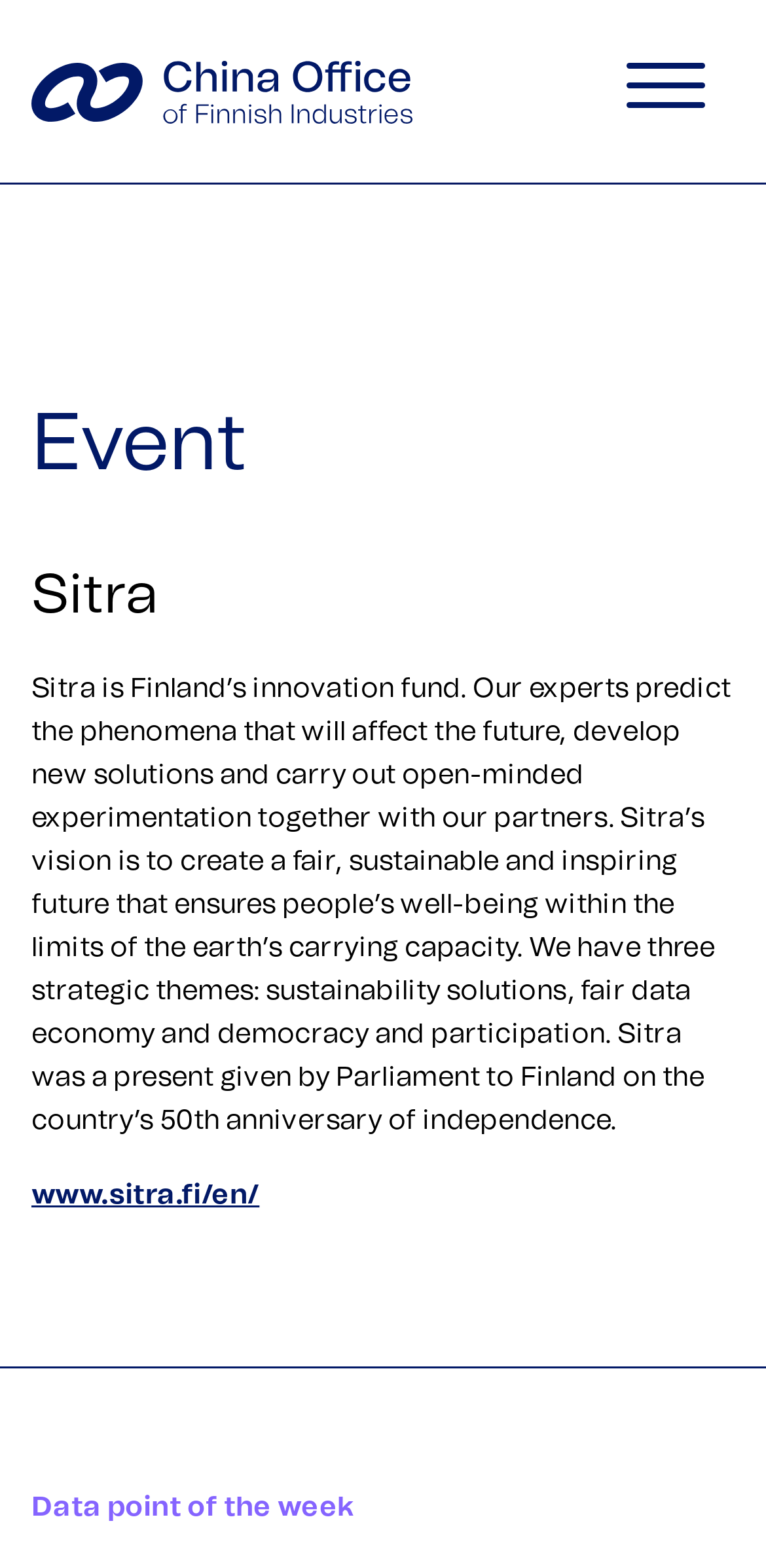Find the bounding box of the UI element described as follows: "FAQ".

[0.457, 0.687, 0.543, 0.709]